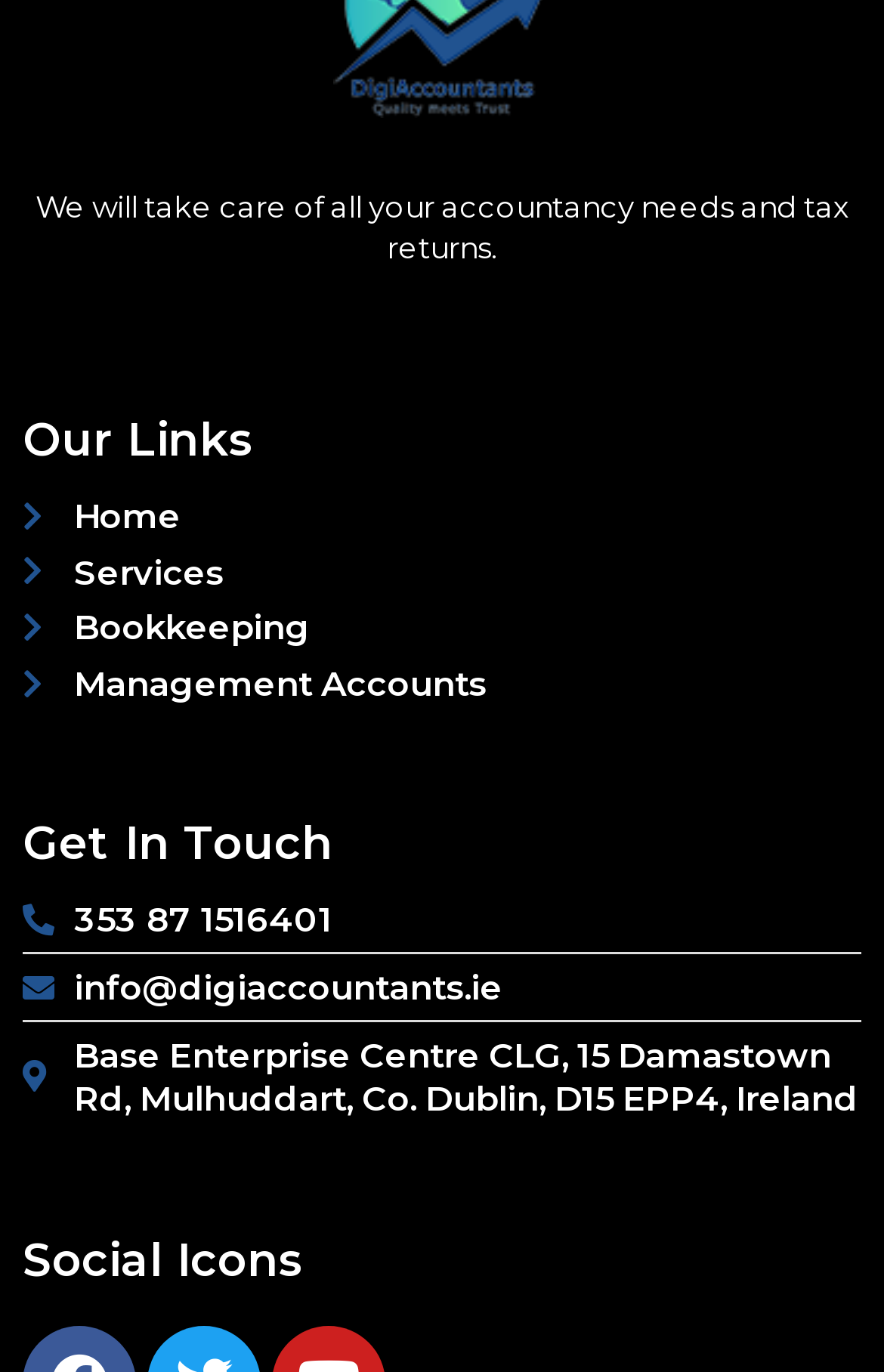Locate the bounding box coordinates of the segment that needs to be clicked to meet this instruction: "visit our social media".

[0.026, 0.895, 0.344, 0.941]